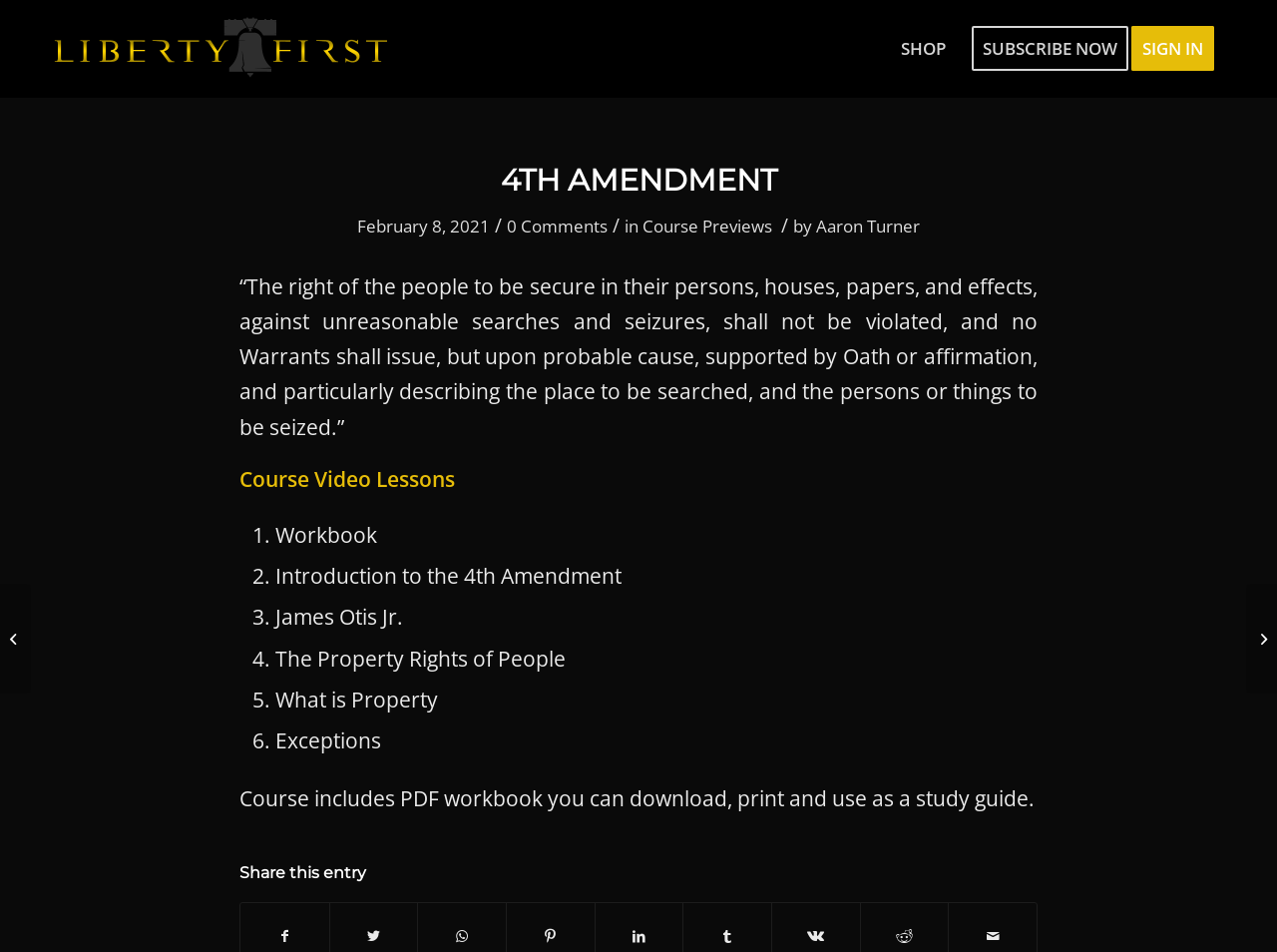Bounding box coordinates are specified in the format (top-left x, top-left y, bottom-right x, bottom-right y). All values are floating point numbers bounded between 0 and 1. Please provide the bounding box coordinate of the region this sentence describes: 4th Amendment

[0.392, 0.17, 0.608, 0.209]